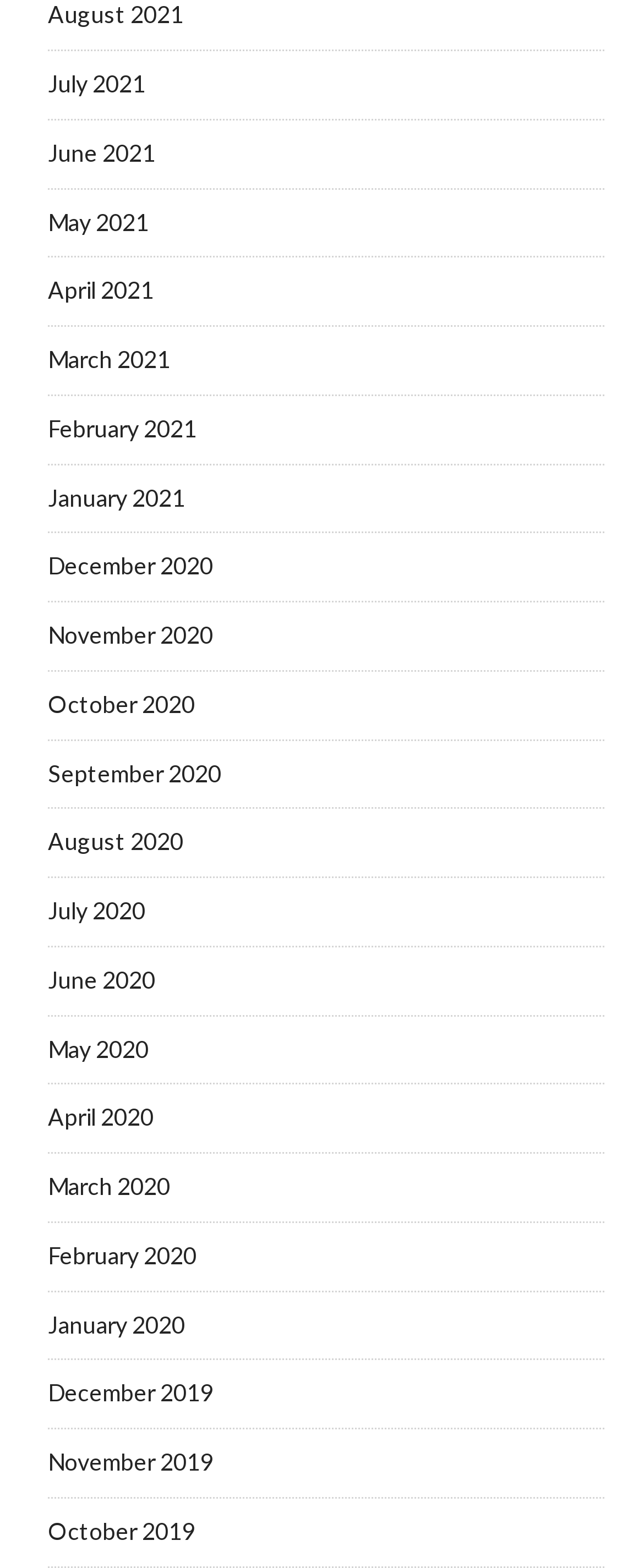Can you specify the bounding box coordinates for the region that should be clicked to fulfill this instruction: "go to July 2020".

[0.074, 0.572, 0.226, 0.59]